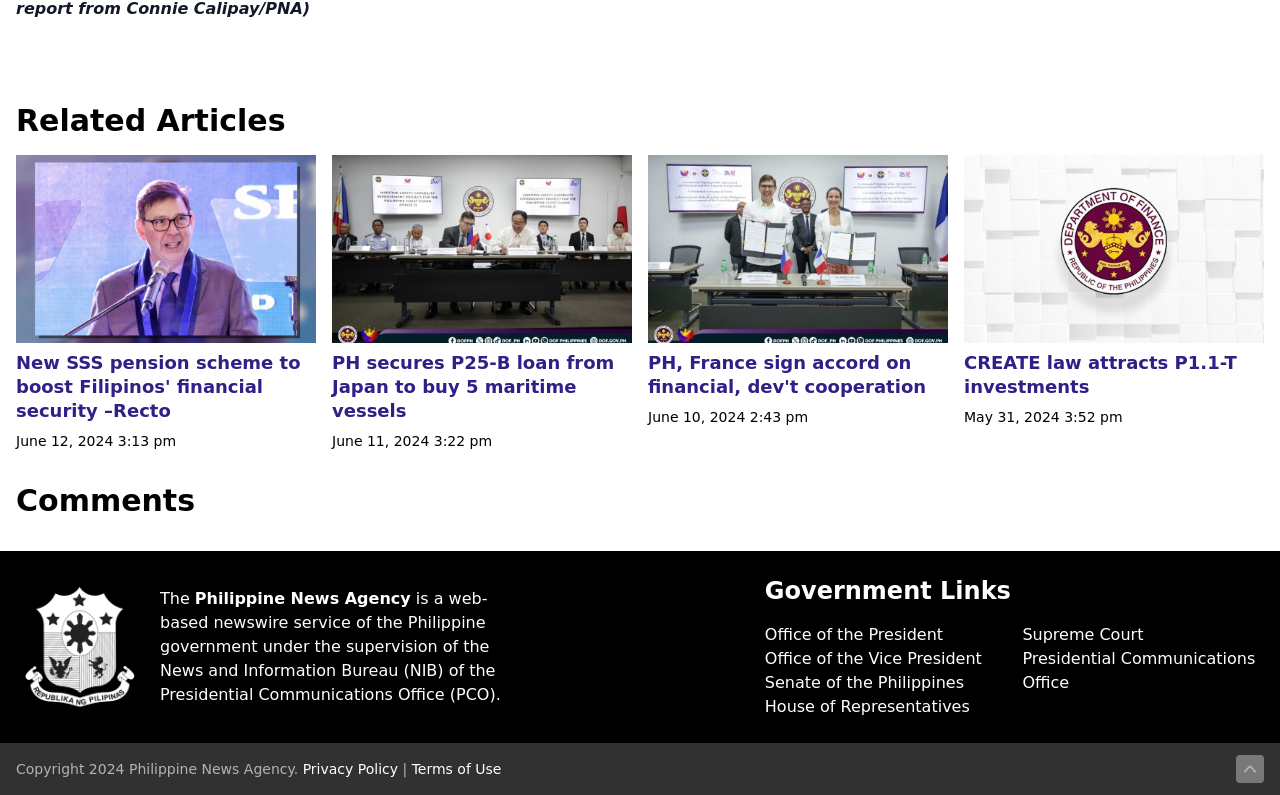What is the topic of the article with the image?
Give a one-word or short-phrase answer derived from the screenshot.

New SSS pension scheme